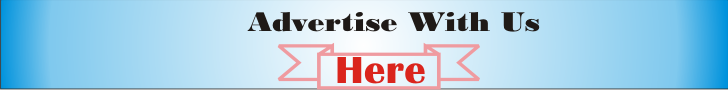Give a one-word or phrase response to the following question: What is the purpose of the advertisement banner?

To attract attention